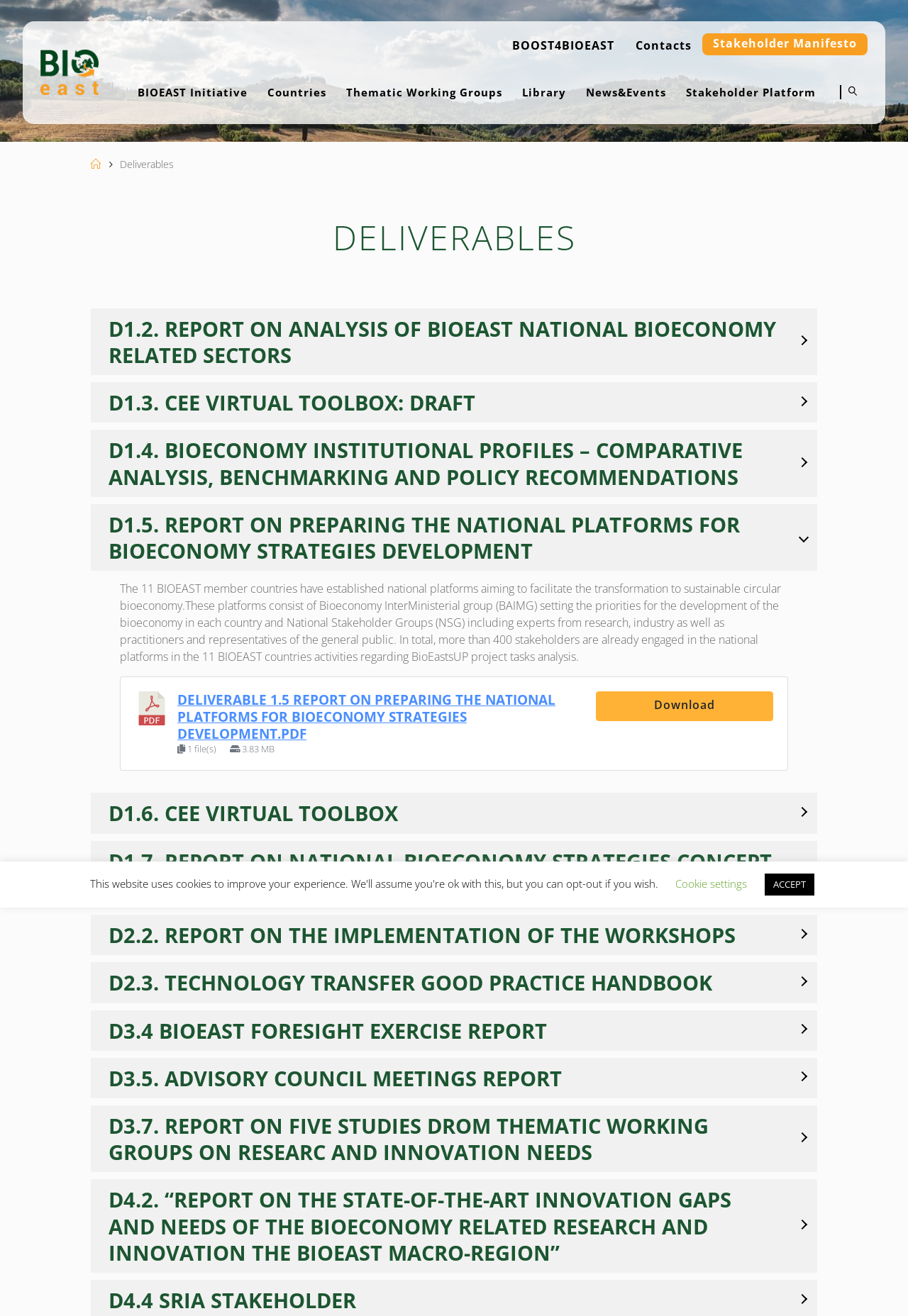Find the bounding box coordinates of the area to click in order to follow the instruction: "Go to Contacts".

[0.688, 0.02, 0.773, 0.048]